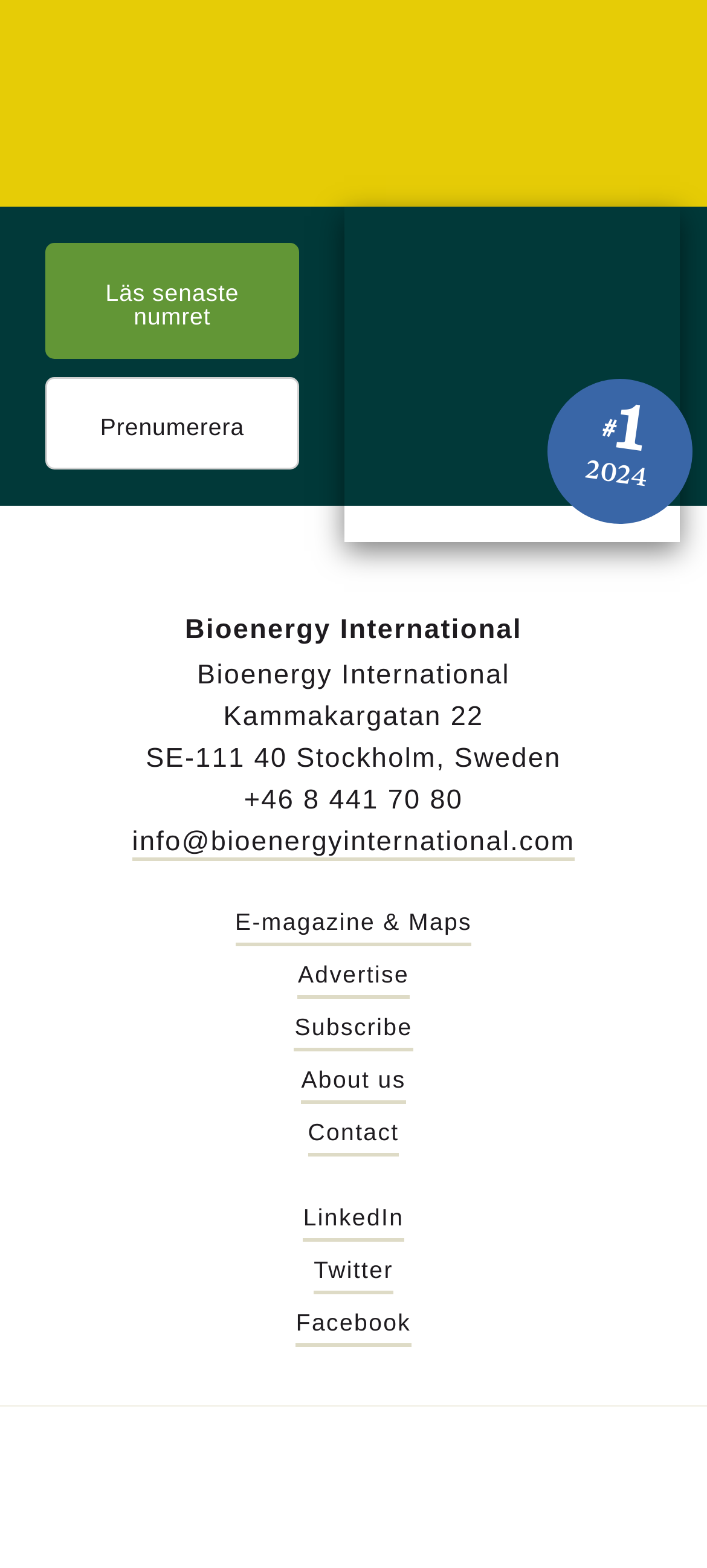What is the address of the company?
Refer to the image and provide a detailed answer to the question.

The address of the company can be found in the middle section of the webpage, where there are three lines of text. The first line is 'Kammakargatan 22', the second line is 'SE-111 40 Stockholm, Sweden', and the third line is the phone number.